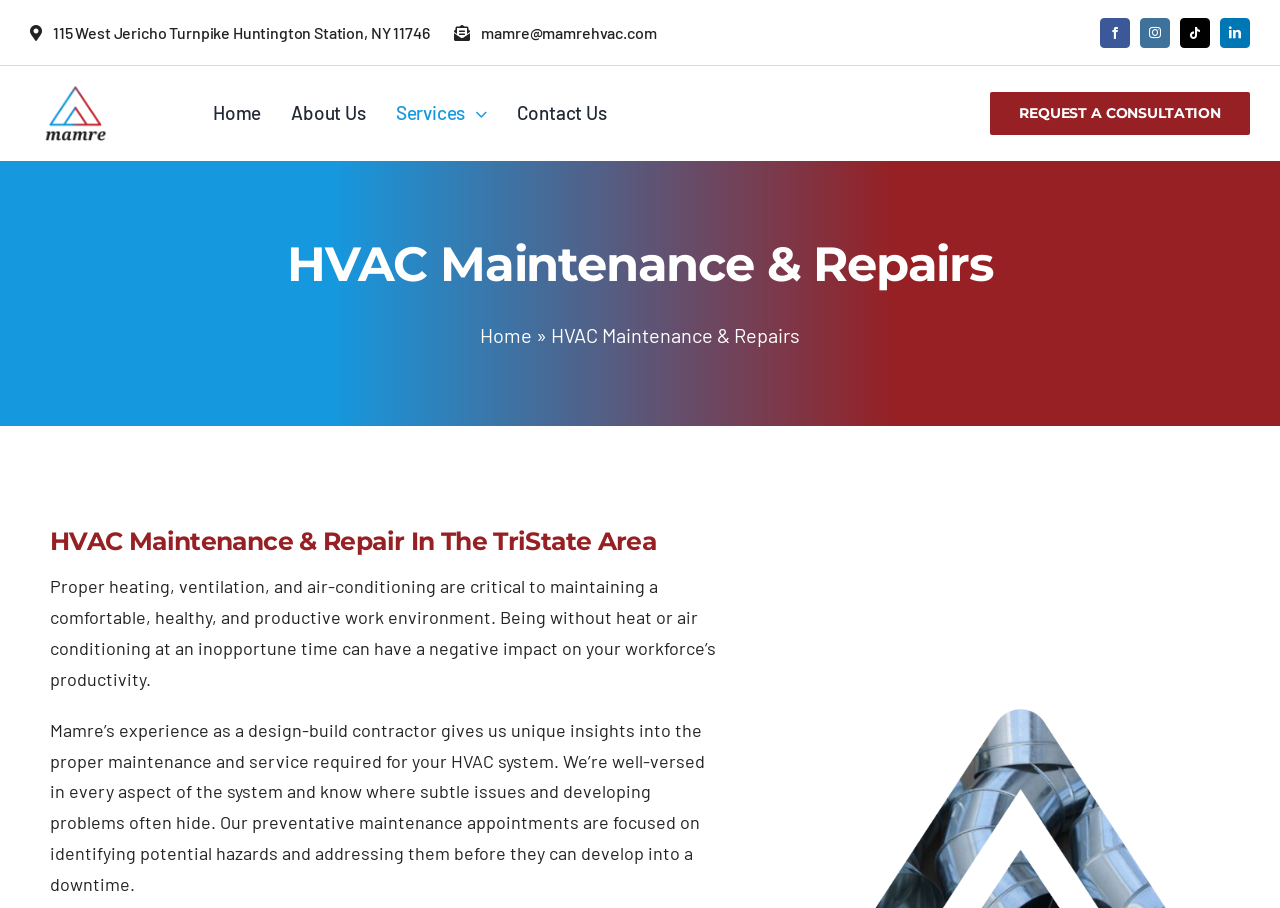Provide a single word or phrase to answer the given question: 
What is the purpose of Mamre's preventative maintenance appointments?

To identify potential hazards and address them before they develop into downtime